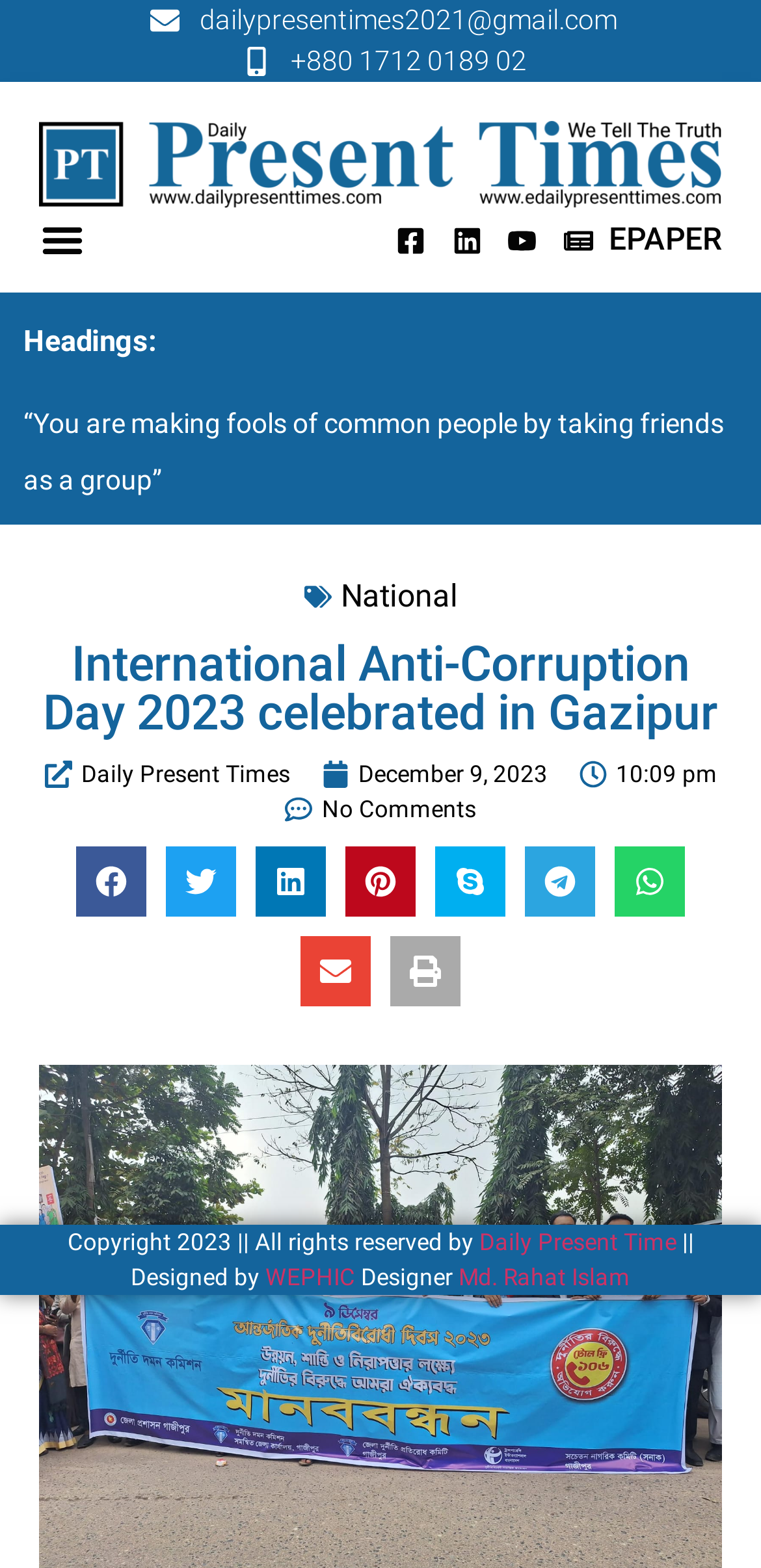What is the name of the website?
Using the image, respond with a single word or phrase.

Daily Present Times